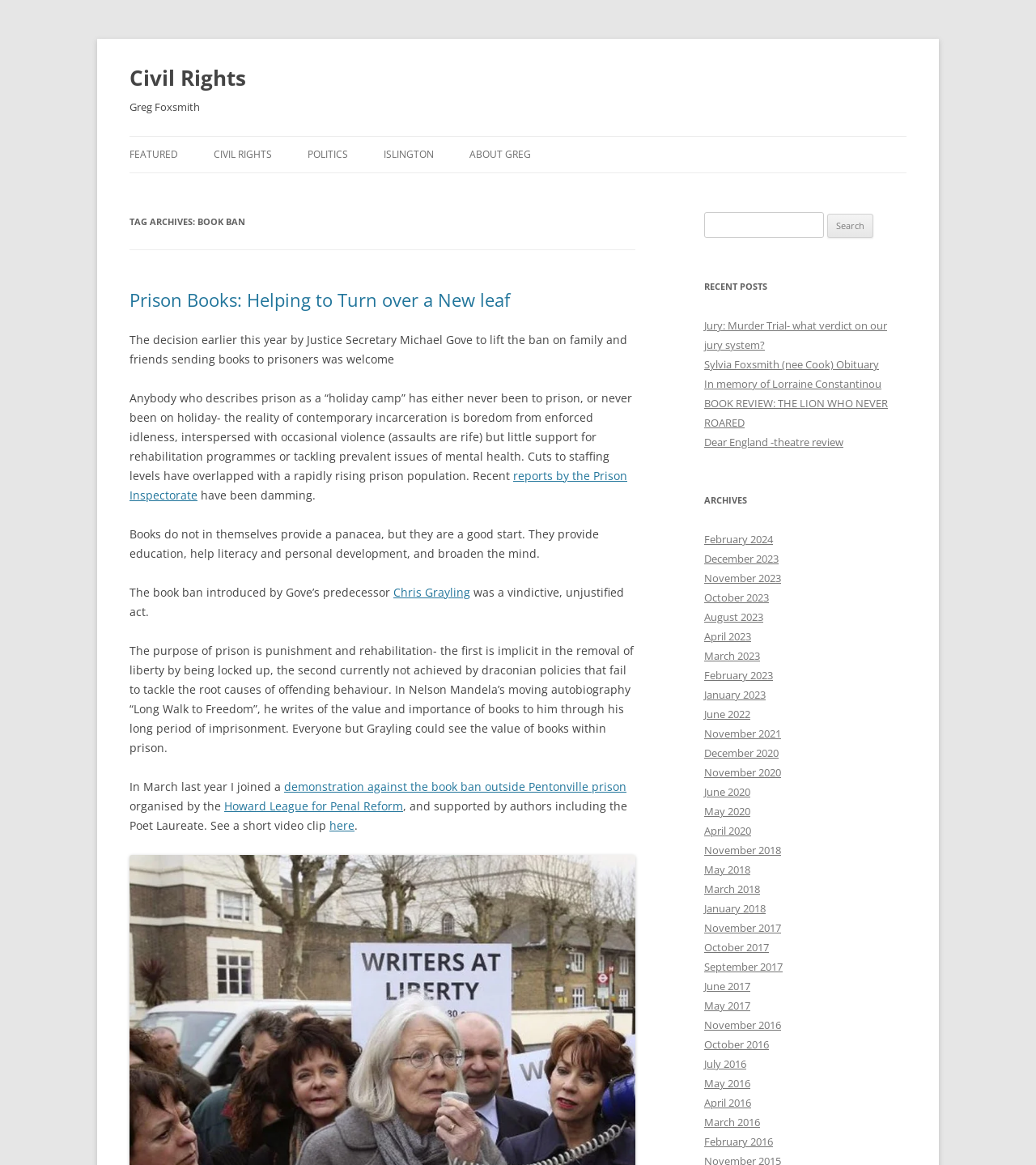Determine the bounding box coordinates for the area that needs to be clicked to fulfill this task: "Read the article about Prison Books". The coordinates must be given as four float numbers between 0 and 1, i.e., [left, top, right, bottom].

[0.125, 0.248, 0.613, 0.267]